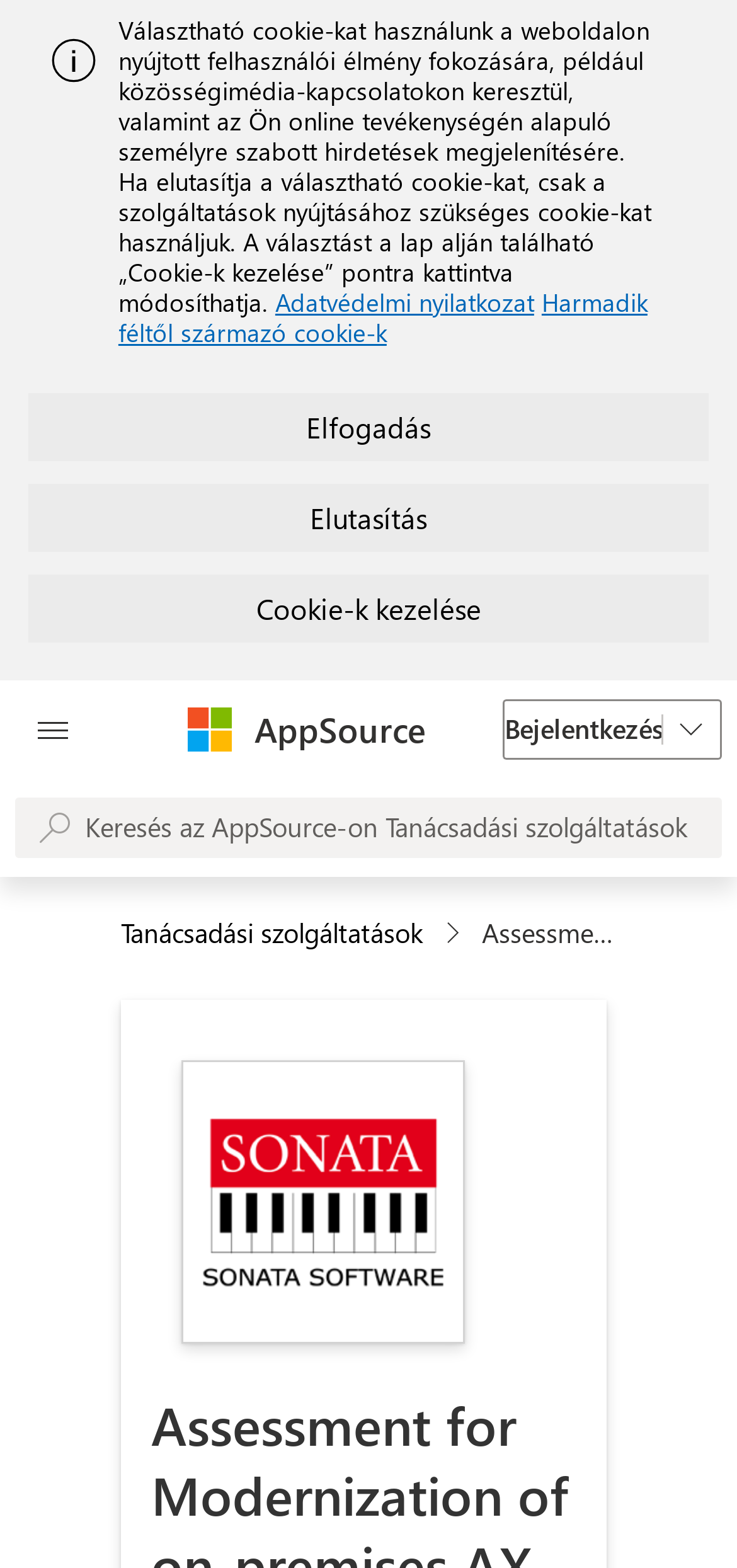Pinpoint the bounding box coordinates of the clickable element to carry out the following instruction: "Open AppSource panel."

[0.345, 0.45, 0.578, 0.48]